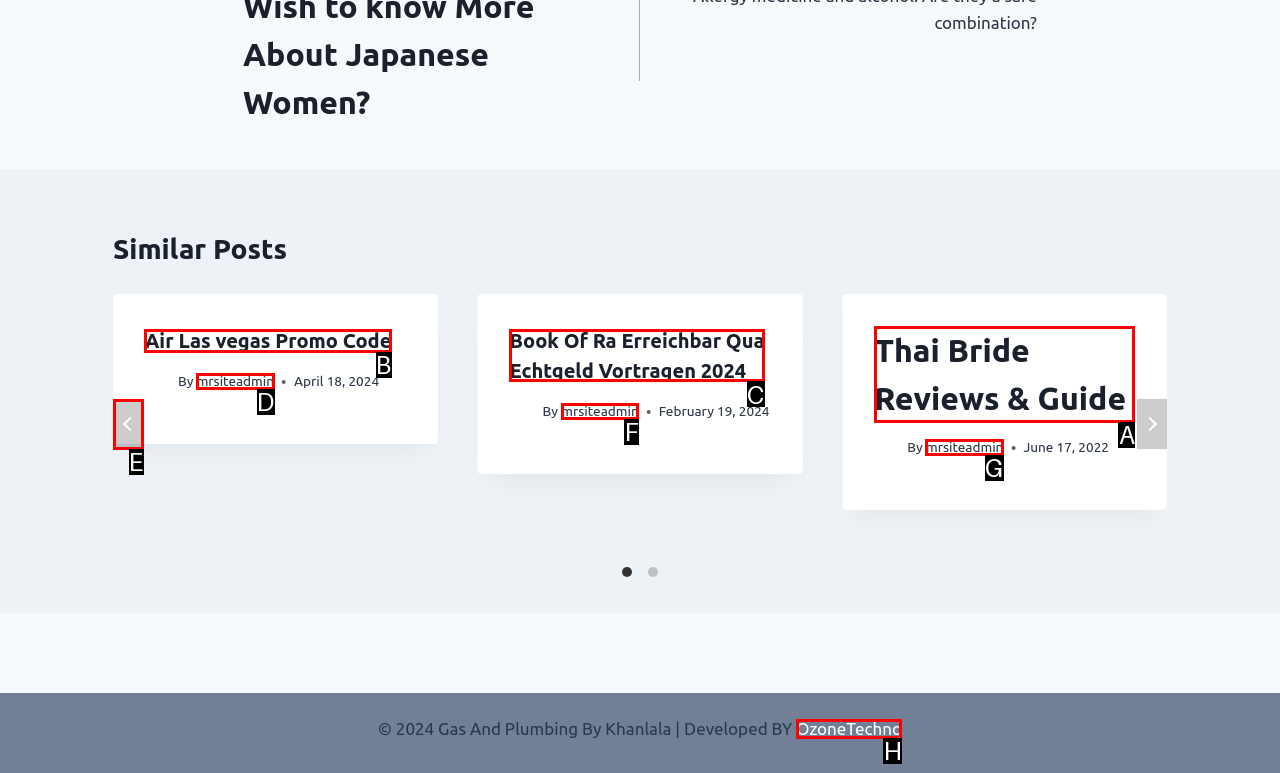Identify the letter of the option that should be selected to accomplish the following task: Click the 'Book Of Ra Erreichbar Qua Echtgeld Vortragen 2024' link. Provide the letter directly.

C